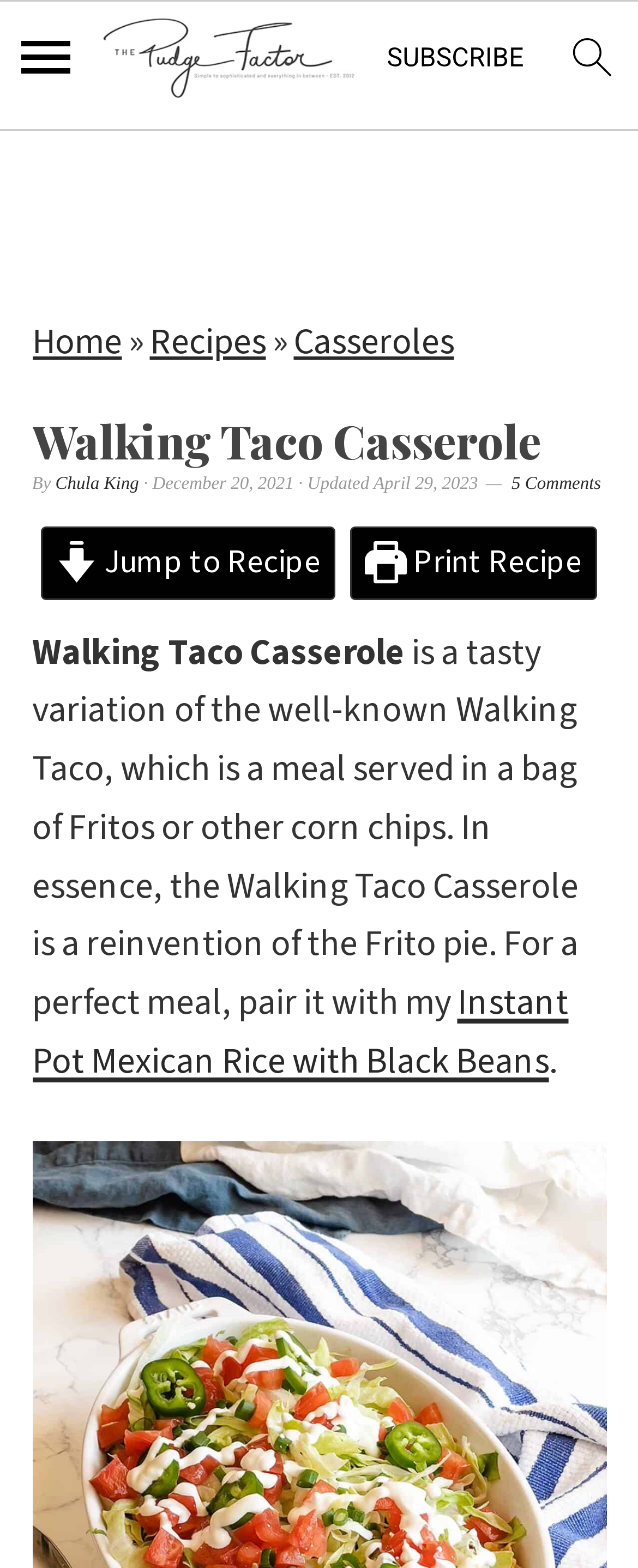What is the recommended side dish for the recipe?
Please provide an in-depth and detailed response to the question.

I found the answer by looking at the link element with the text 'Instant Pot Mexican Rice with Black Beans' which is located near the text 'For a perfect meal, pair it with my', indicating that it is the recommended side dish for the recipe.